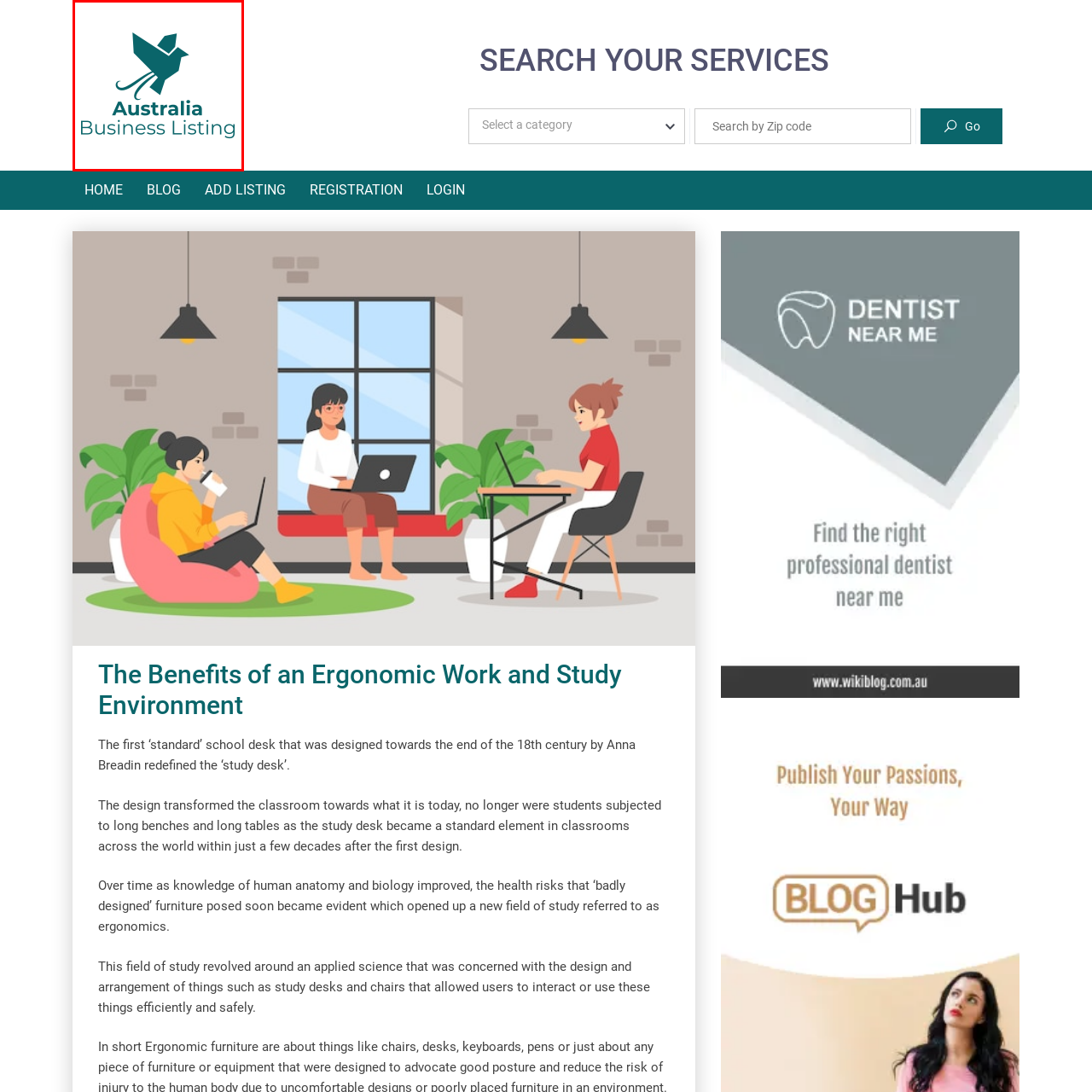What is the name displayed beneath the bird icon?
Look at the image highlighted by the red bounding box and answer the question with a single word or brief phrase.

Australia Business Listing